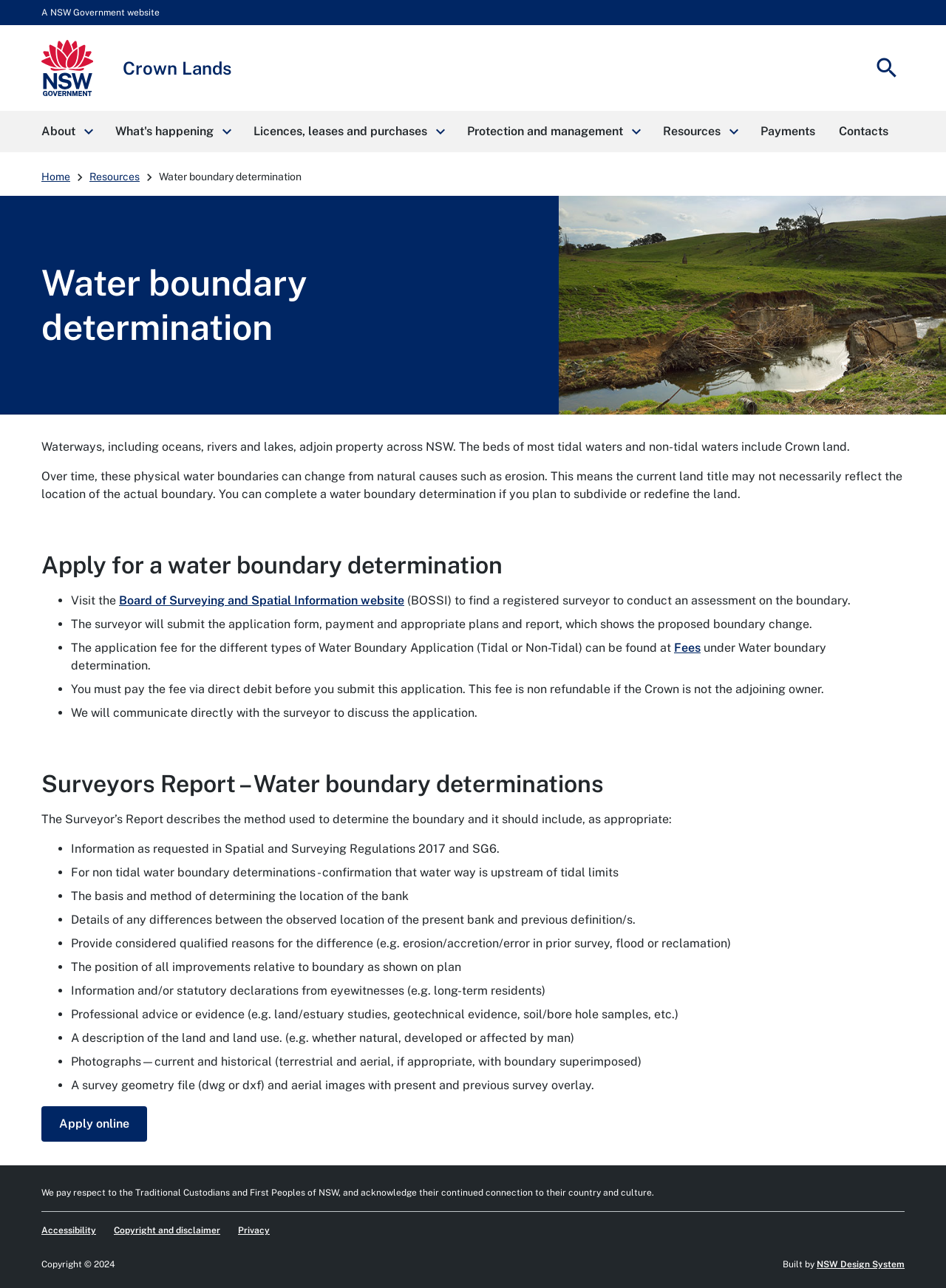Identify and extract the main heading of the webpage.

Water boundary determination